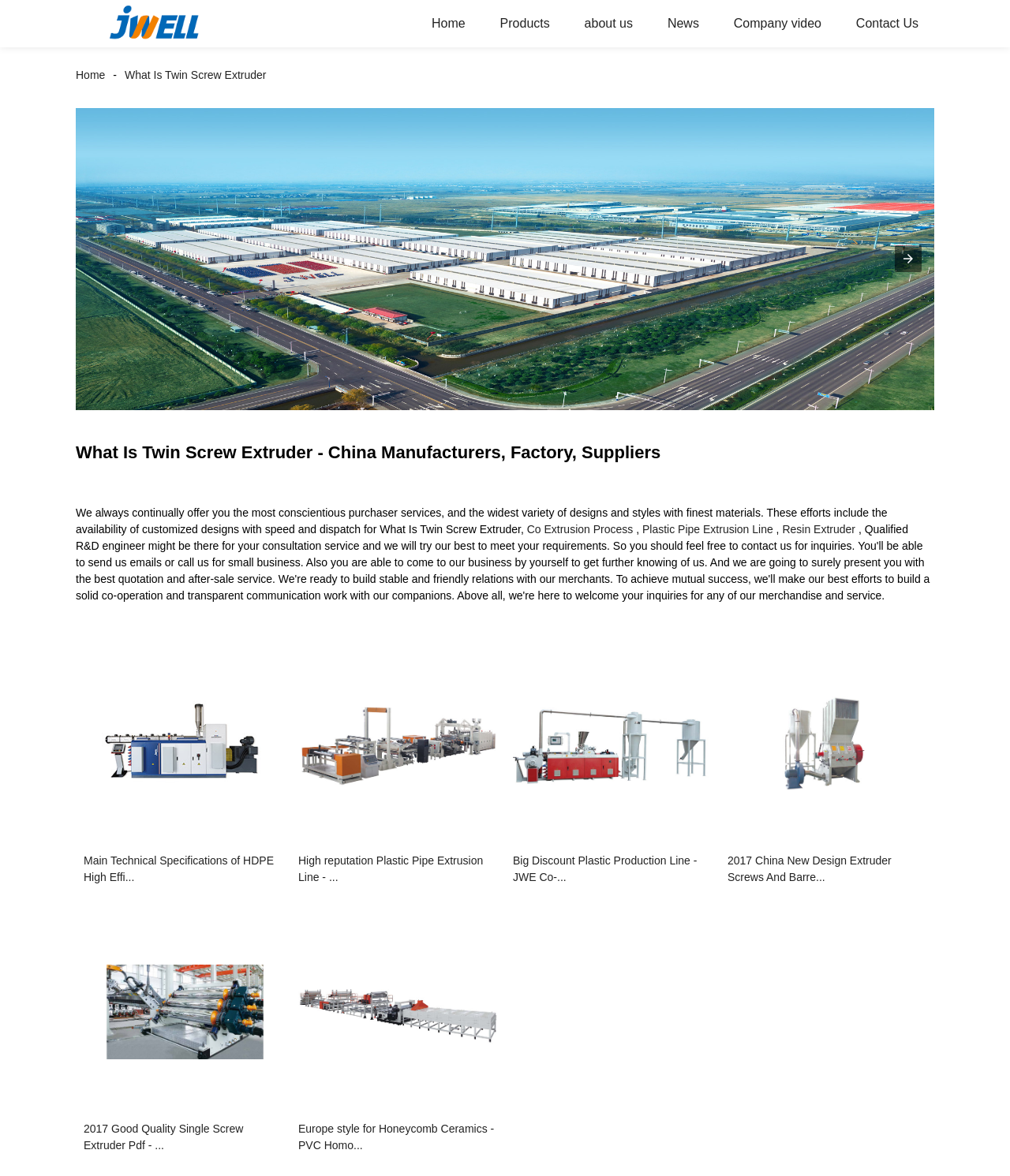Bounding box coordinates are specified in the format (top-left x, top-left y, bottom-right x, bottom-right y). All values are floating point numbers bounded between 0 and 1. Please provide the bounding box coordinate of the region this sentence describes: Co Extrusion Process

[0.522, 0.444, 0.627, 0.455]